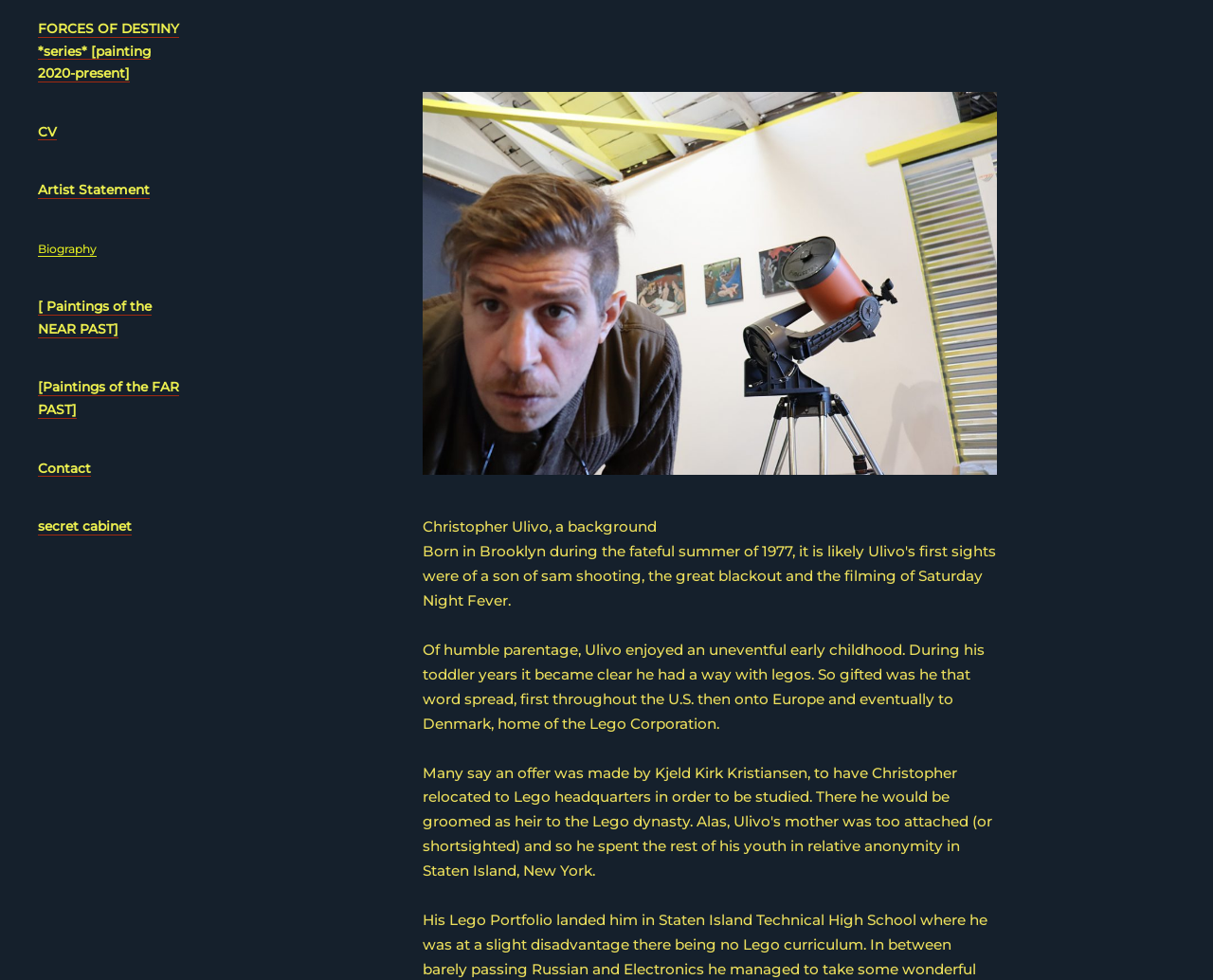Provide the bounding box coordinates for the UI element that is described as: "[Paintings of the FAR PAST]".

[0.031, 0.387, 0.147, 0.427]